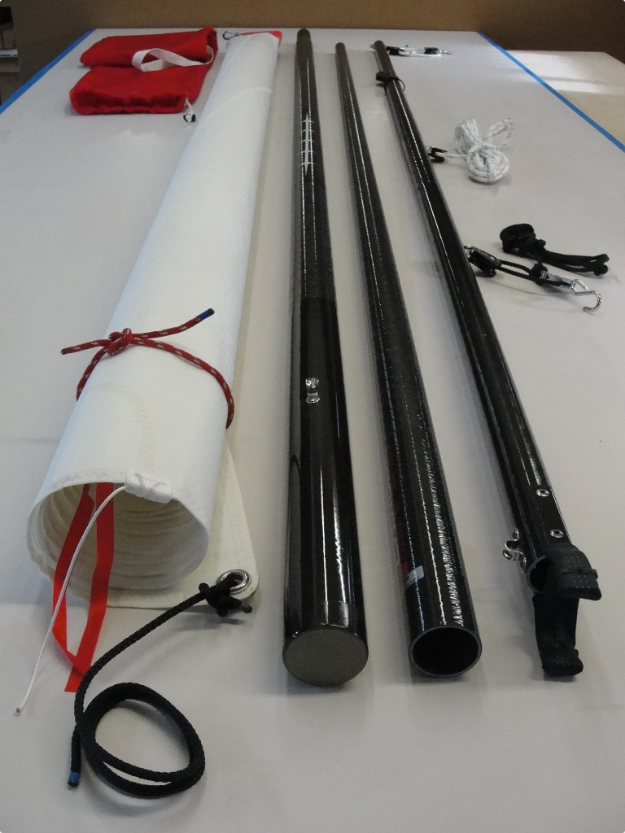What is securing the rolled-up sail?
Using the image as a reference, answer with just one word or a short phrase.

A vibrant red ribbon